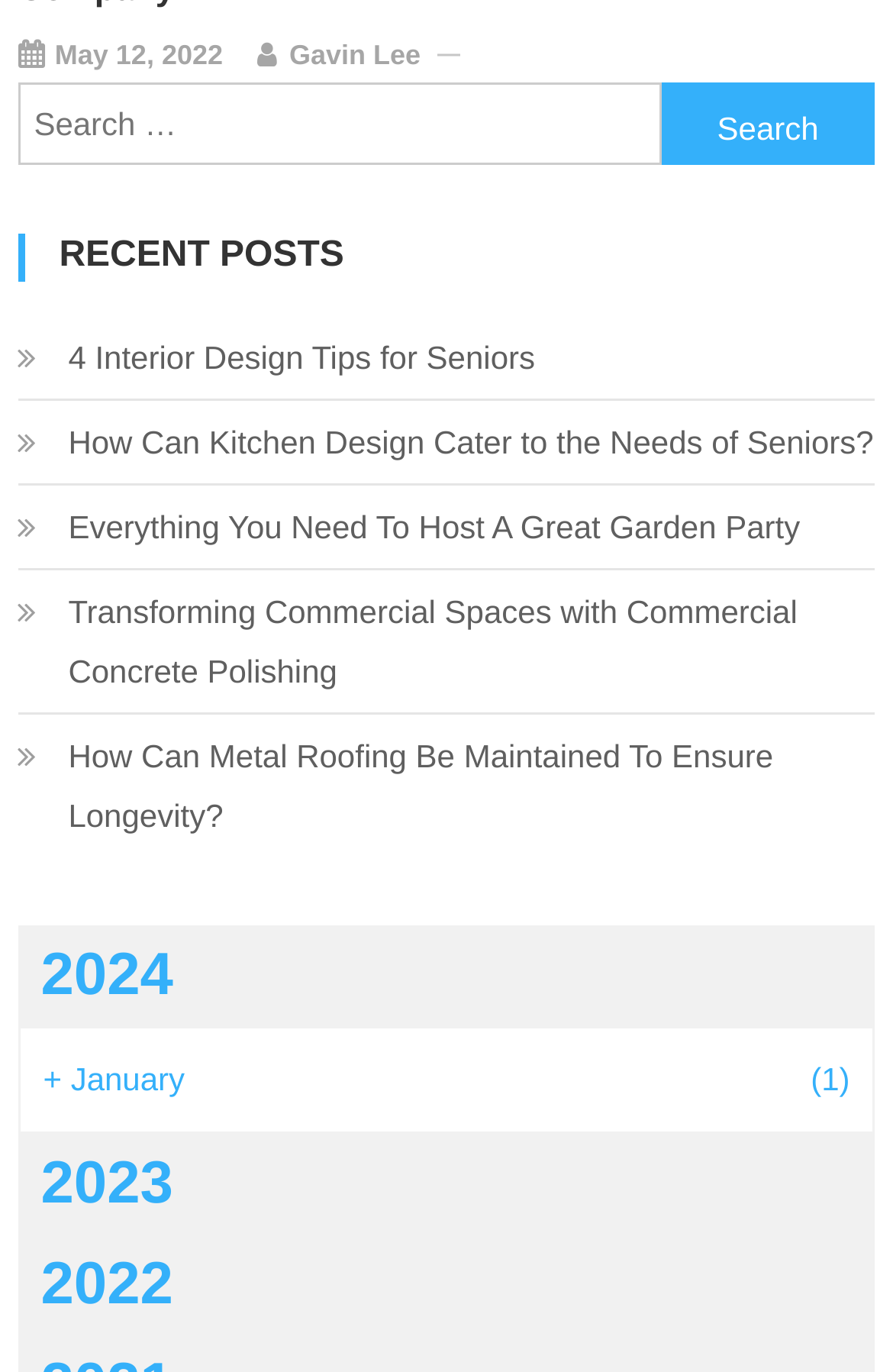Ascertain the bounding box coordinates for the UI element detailed here: "+ January (1)". The coordinates should be provided as [left, top, right, bottom] with each value being a float between 0 and 1.

[0.048, 0.767, 0.952, 0.809]